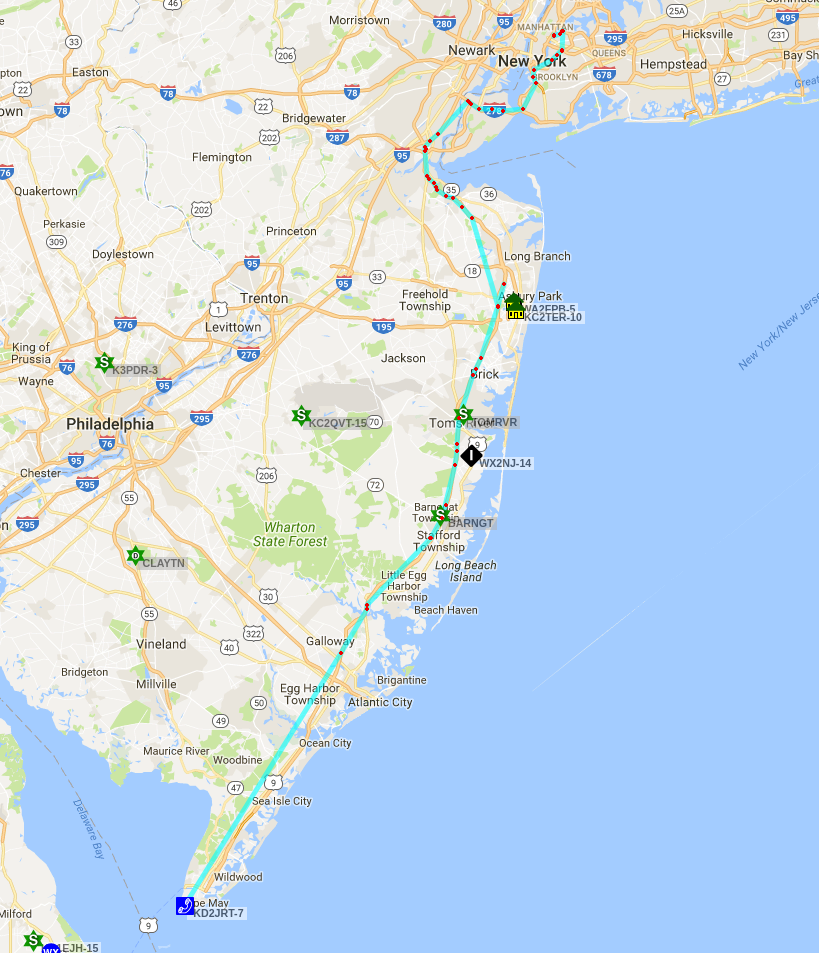Please provide a one-word or phrase answer to the question: 
Where is the station 'WX2NJ-14' located?

Near Tom's River